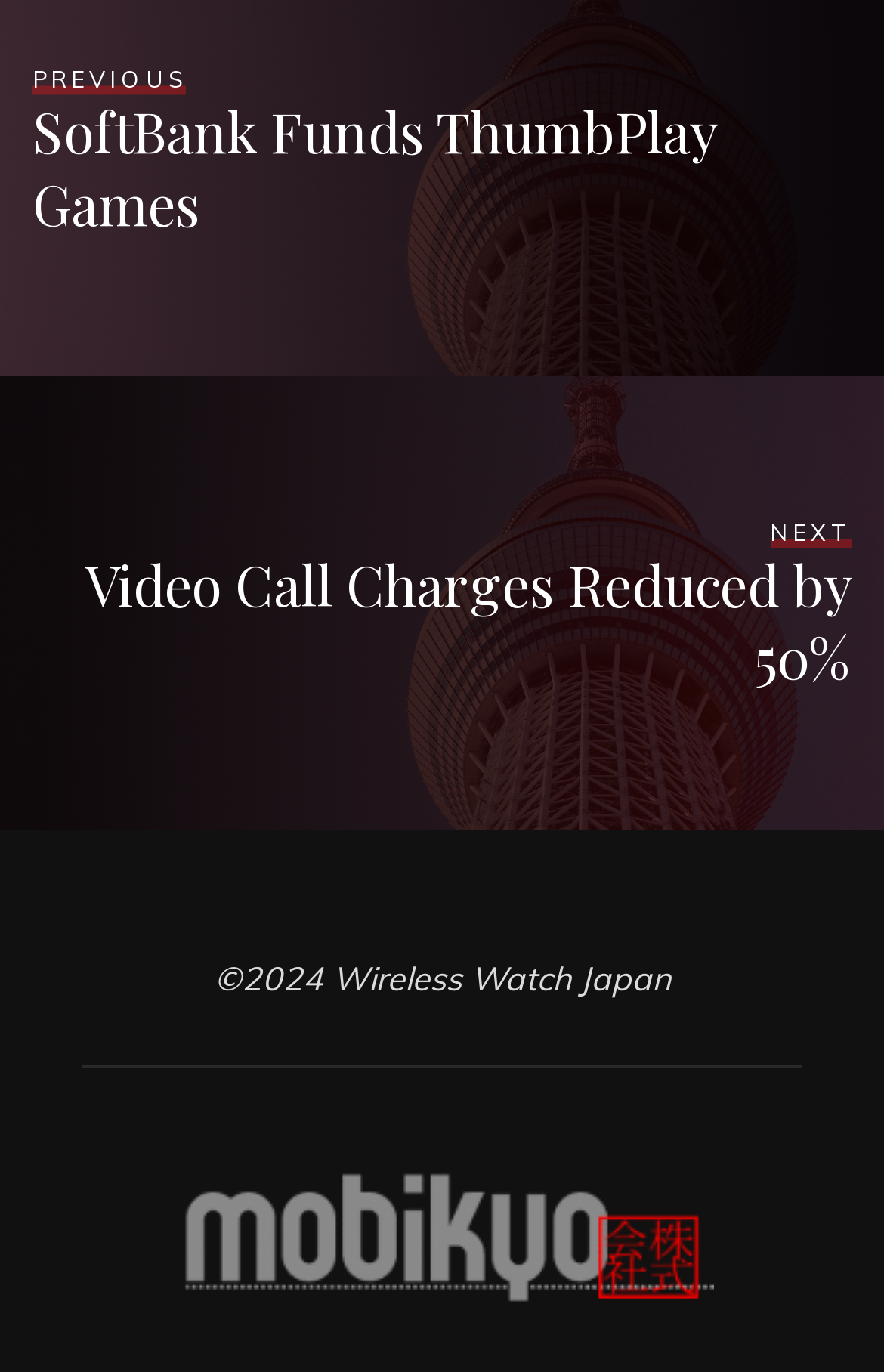What is the copyright year?
Please utilize the information in the image to give a detailed response to the question.

I found the copyright year by looking at the StaticText element '©2024 Wireless Watch Japan' which is located at the bottom of the page.